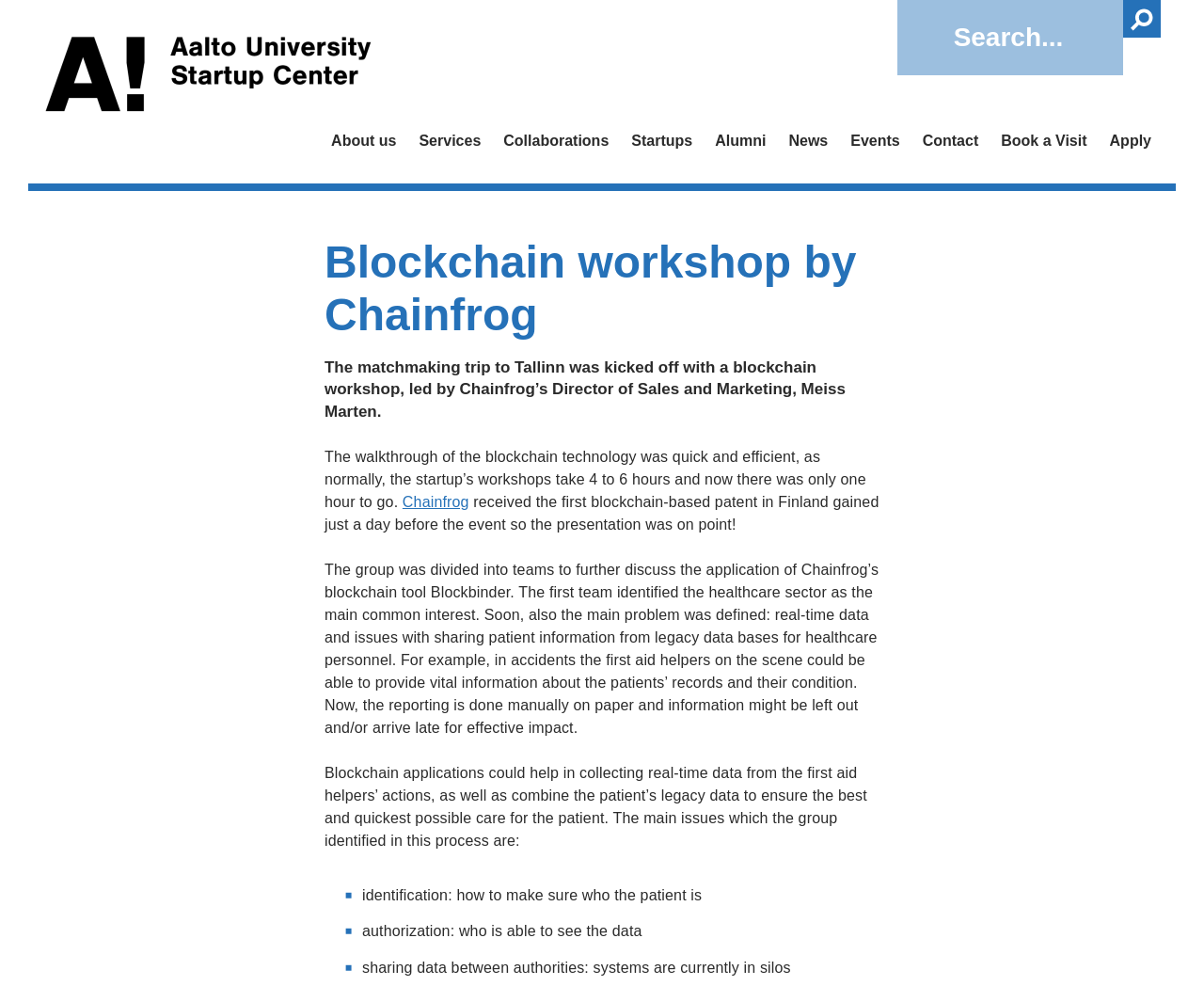Find the bounding box coordinates of the area to click in order to follow the instruction: "Click on About us".

[0.275, 0.135, 0.329, 0.154]